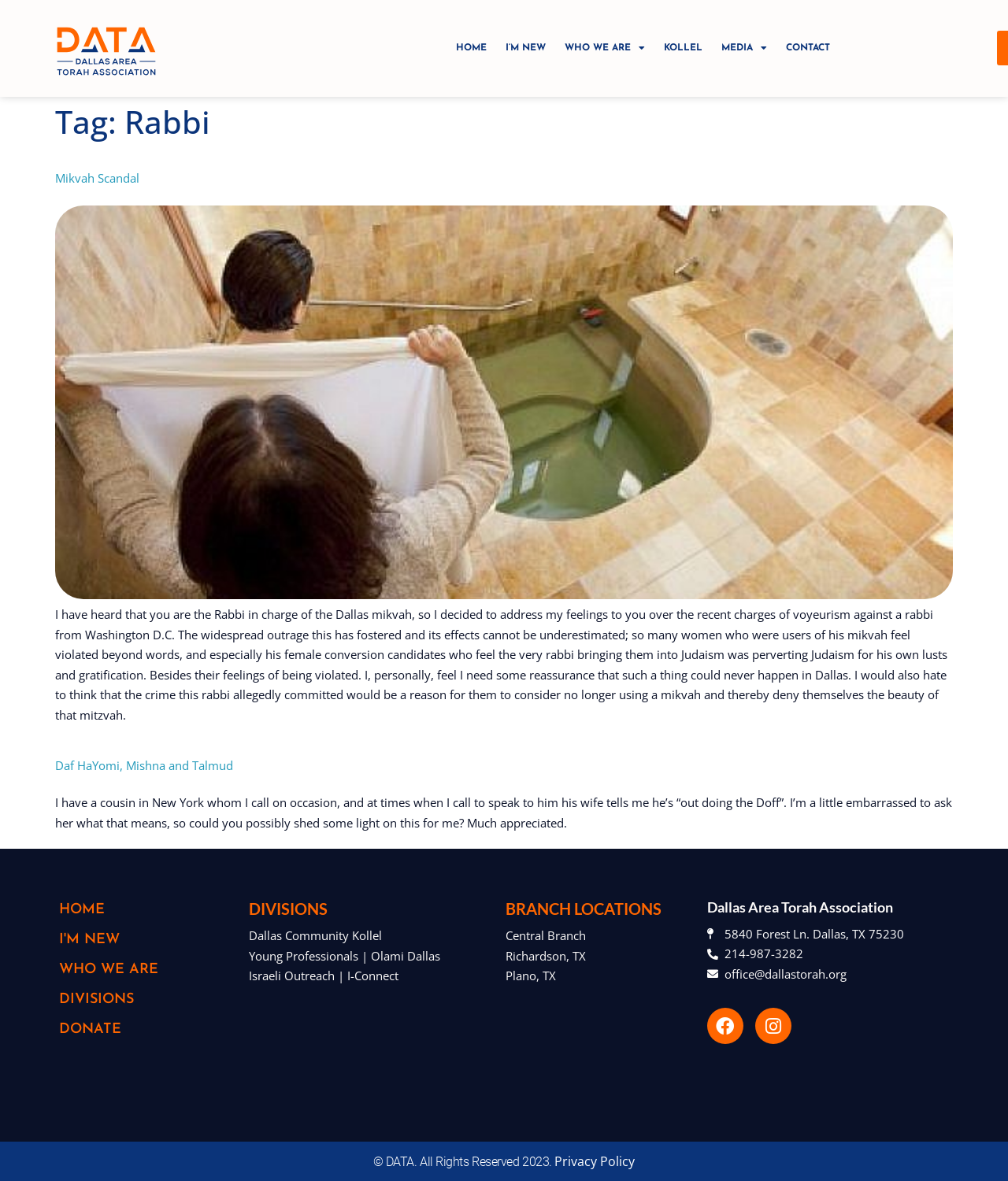Respond concisely with one word or phrase to the following query:
What is the name of the organization?

Dallas Area Torah Association